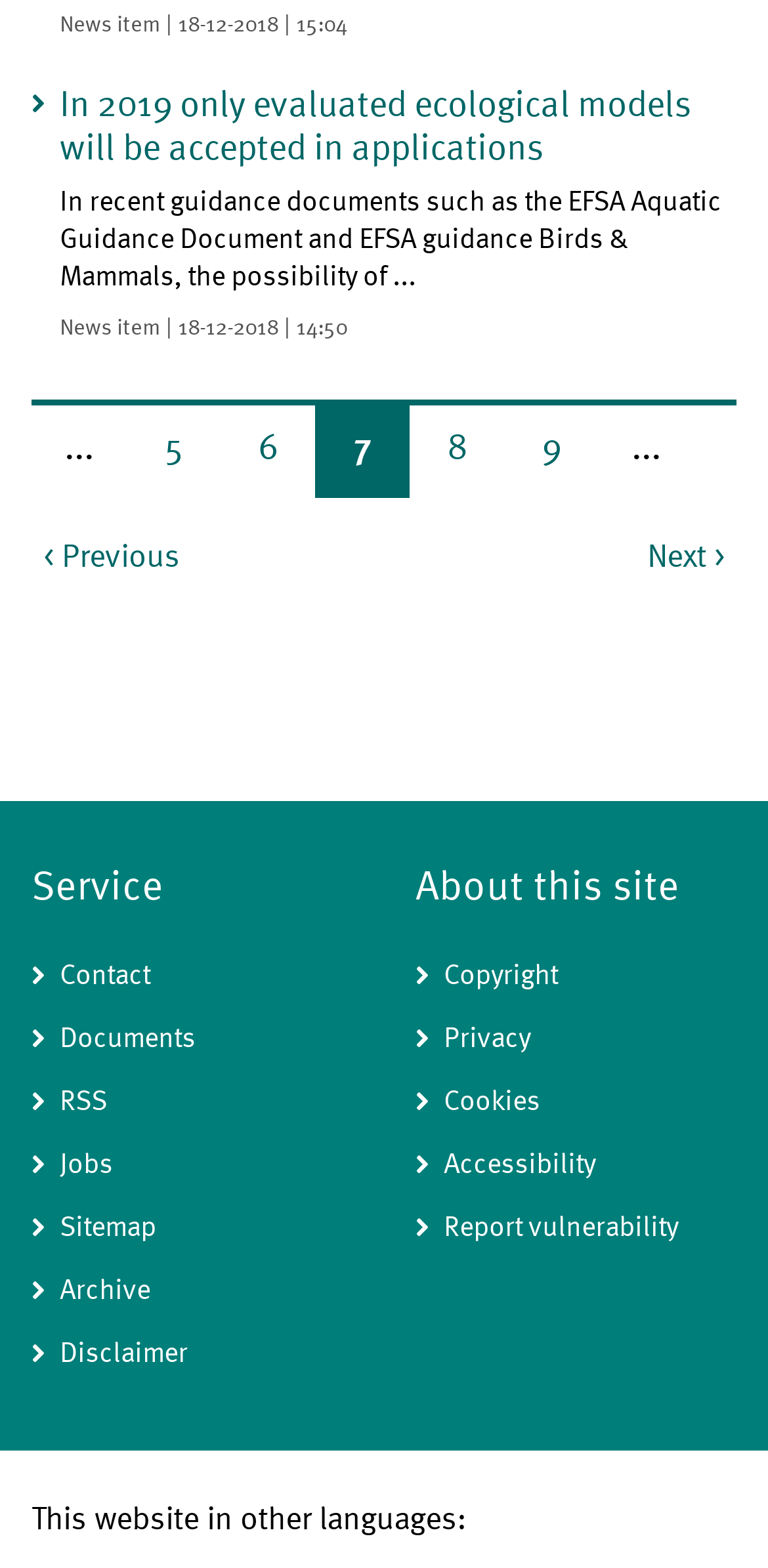Find and indicate the bounding box coordinates of the region you should select to follow the given instruction: "Go to previous page".

[0.057, 0.342, 0.234, 0.371]